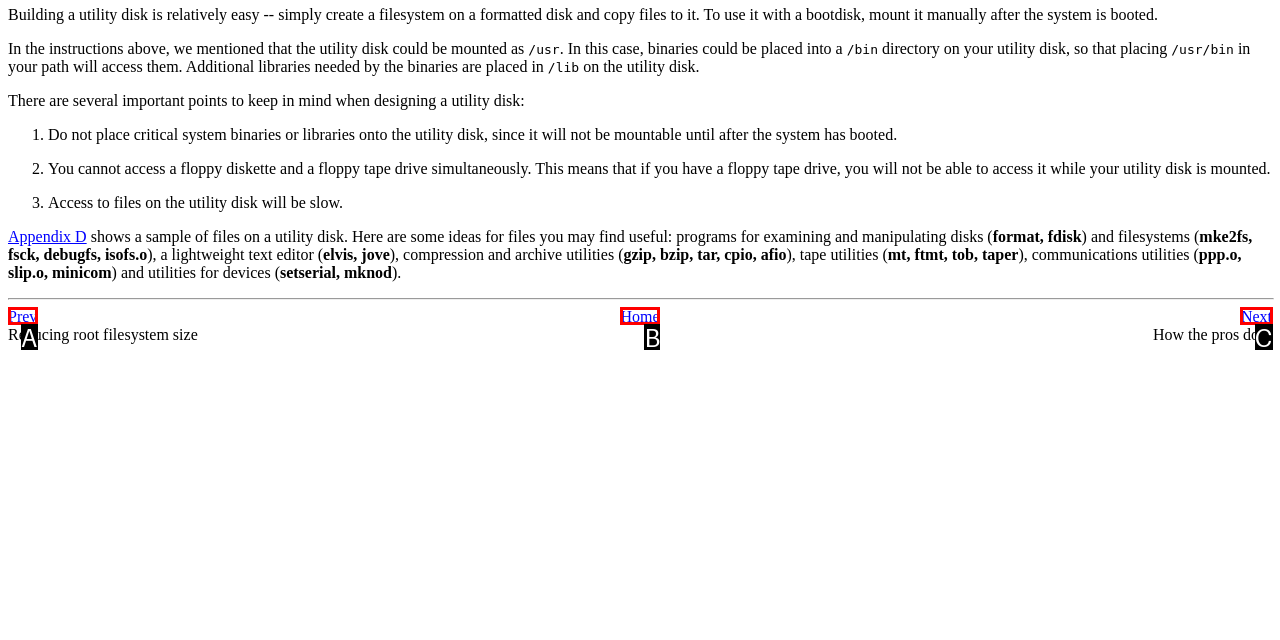Find the HTML element that suits the description: Next
Indicate your answer with the letter of the matching option from the choices provided.

C